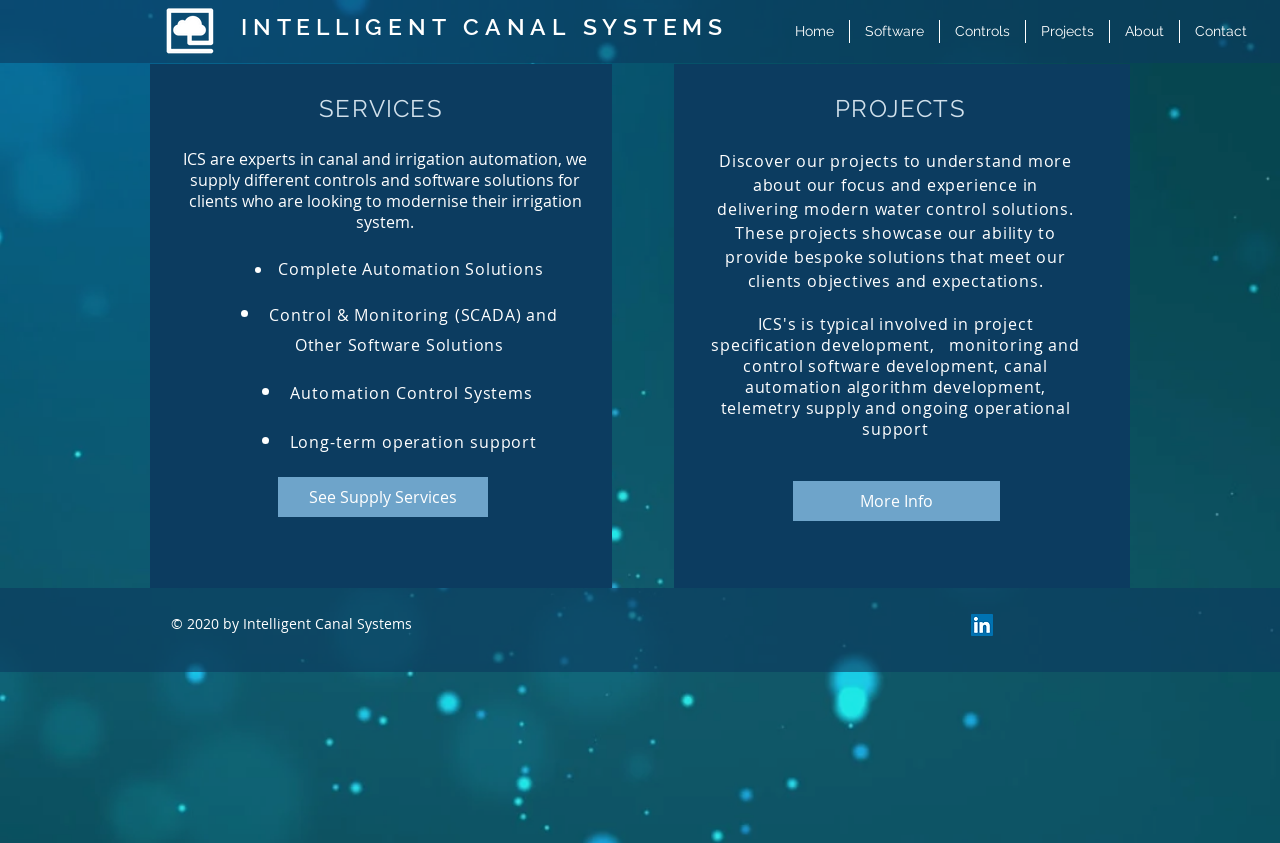Elaborate on the webpage's design and content in a detailed caption.

The webpage is about Intelligent Canal Systems, a company that specializes in canal and irrigation automation. At the top left corner, there is a small image of "Artboard 1.png". Next to it, there is a heading that reads "INTELLIGENT CANAL SYSTEMS". 

Below the heading, there is a navigation menu with links to different sections of the website, including "Home", "Software", "Controls", "Projects", "About", and "Contact". 

The main content of the webpage is divided into two sections. The first section is about the company's services, with a heading that reads "SERVICES". There is a brief description of the company's expertise in canal and irrigation automation, followed by a list of services offered, including complete automation solutions, control and monitoring systems, software solutions, automation control systems, and long-term operation support. 

The second section is about the company's projects, with a heading that reads "PROJECTS". There is a brief description of the company's projects, followed by a link to "More Info". 

At the bottom of the webpage, there is a copyright notice that reads "© 2020 by Intelligent Canal Systems" and a social media link to LinkedIn.